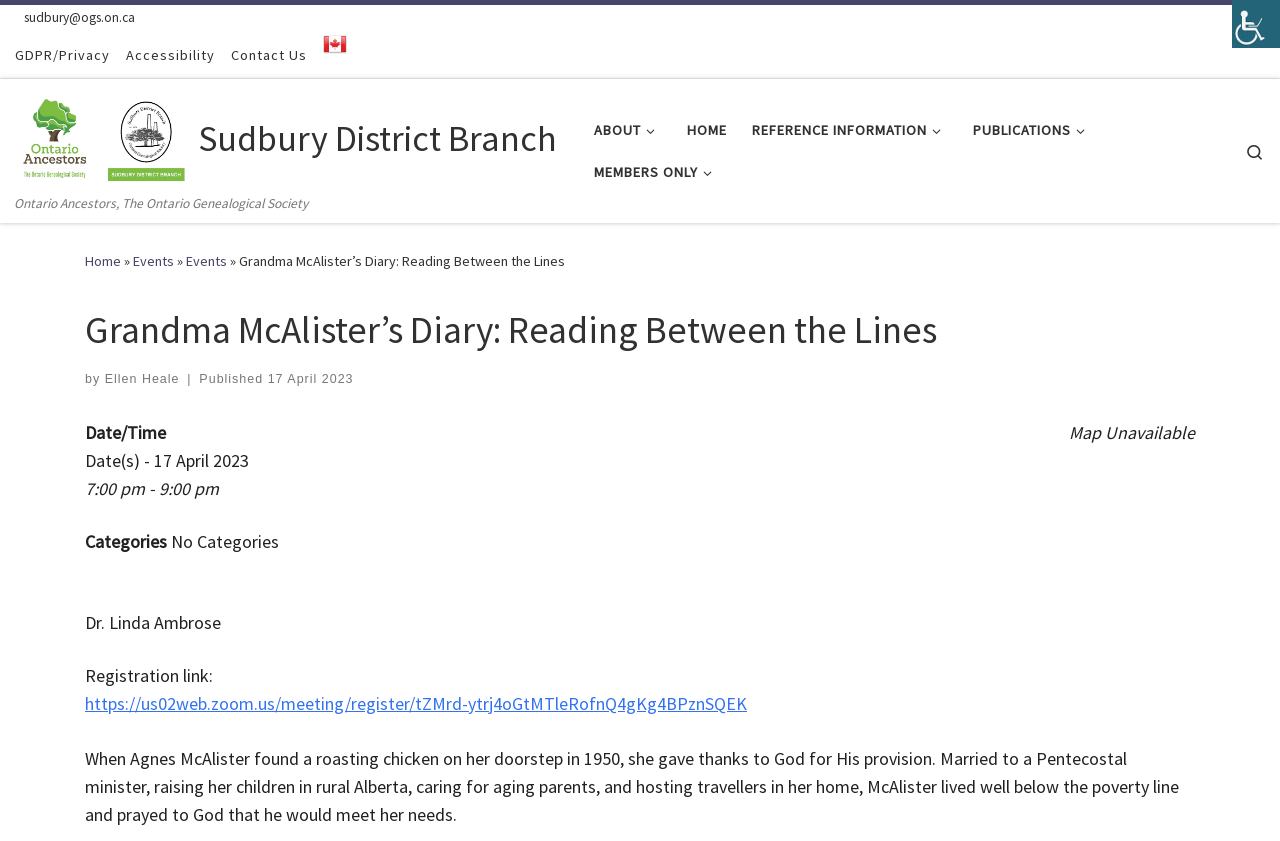Indicate the bounding box coordinates of the element that needs to be clicked to satisfy the following instruction: "Read Grandma McAlister’s Diary". The coordinates should be four float numbers between 0 and 1, i.e., [left, top, right, bottom].

[0.066, 0.359, 0.934, 0.463]